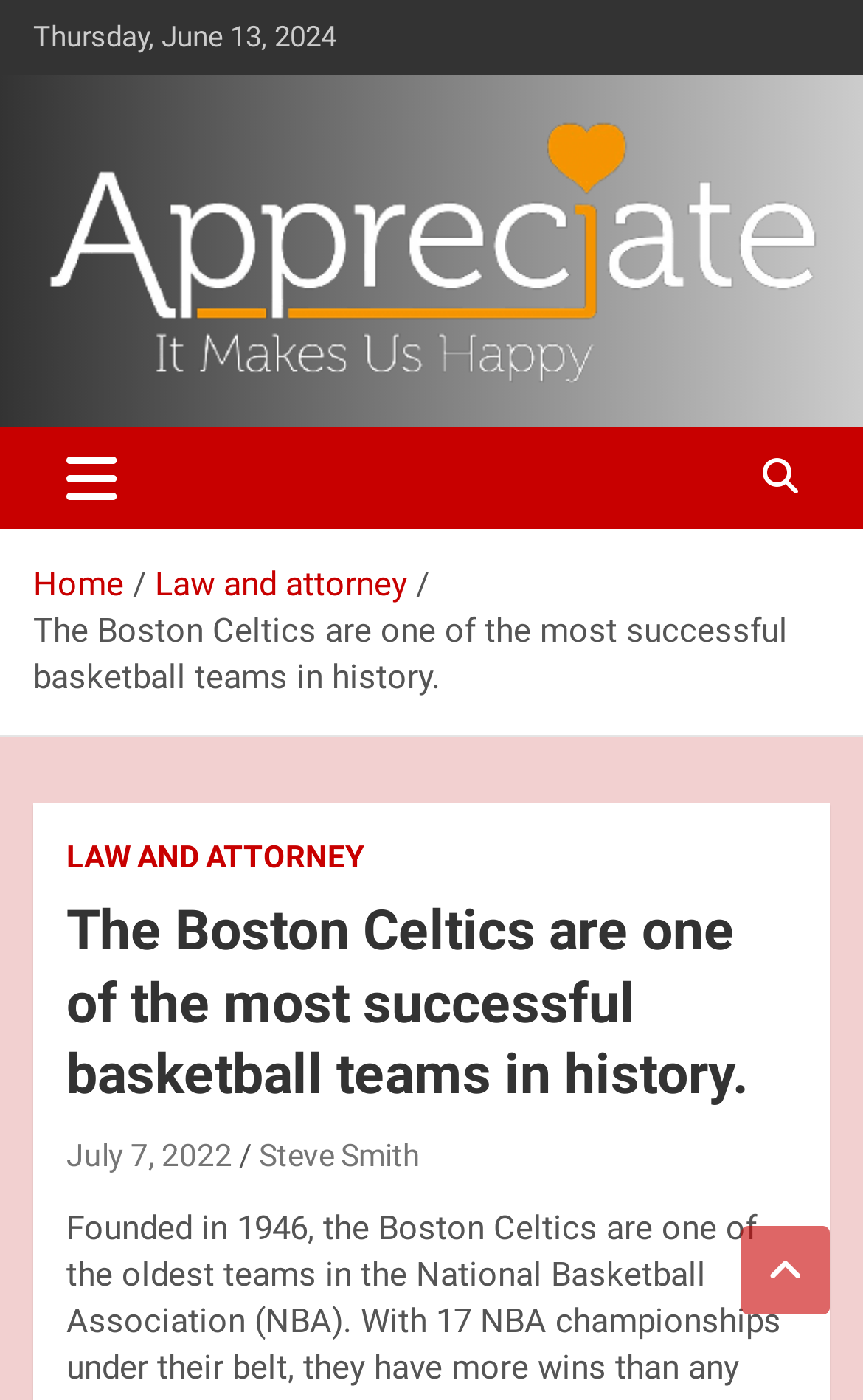Determine the bounding box coordinates for the clickable element required to fulfill the instruction: "View the post from 'Steve Smith'". Provide the coordinates as four float numbers between 0 and 1, i.e., [left, top, right, bottom].

[0.3, 0.812, 0.487, 0.837]